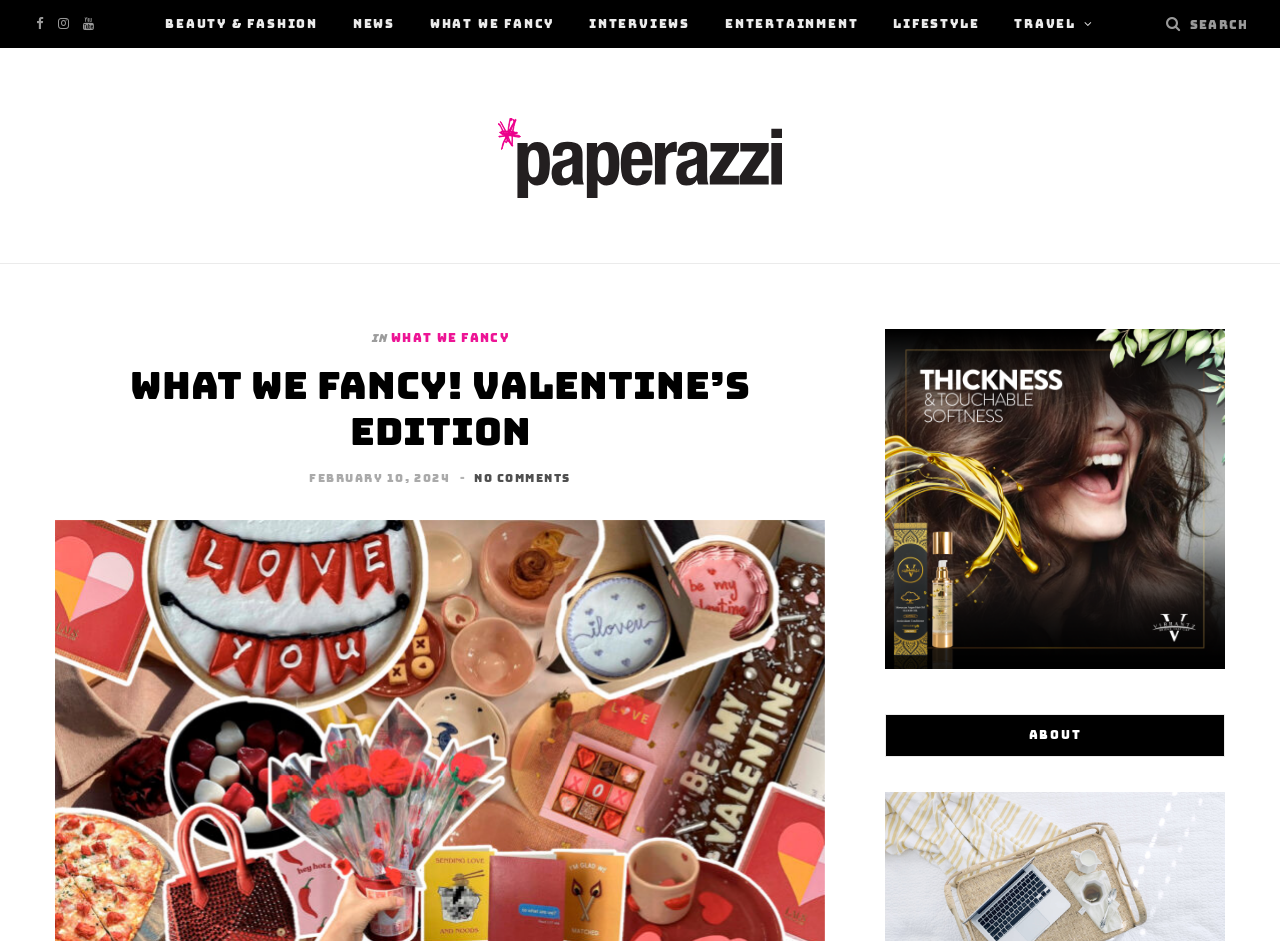Describe in detail what you see on the webpage.

The webpage is titled "What We Fancy! Valentine's Edition – Paperazzi" and appears to be a blog or online magazine. At the top left, there are three social media links: Facebook, Instagram, and YouTube. Next to these links, there is a navigation menu with seven categories: BEAUTY & FASHION, NEWS, WHAT WE FANCY, INTERVIEWS, ENTERTAINMENT, LIFESTYLE, and TRAVEL. 

On the top right, there is a search box and a button with a magnifying glass icon. Below the navigation menu, there is a large header section with a logo image of "Paperazzi" and a tagline "In". The main title of the webpage, "What We Fancy! Valentine's Edition", is displayed prominently in a large font size. 

Underneath the title, there is a link to the publication date, "FEBRUARY 10, 2024", and a note indicating that there are "NO COMMENTS" on the article. The main content of the webpage is not explicitly described in the accessibility tree, but it appears to be an article or blog post related to Valentine's Day. At the bottom of the page, there is a section titled "ABOUT", which may contain information about the publication or its authors.